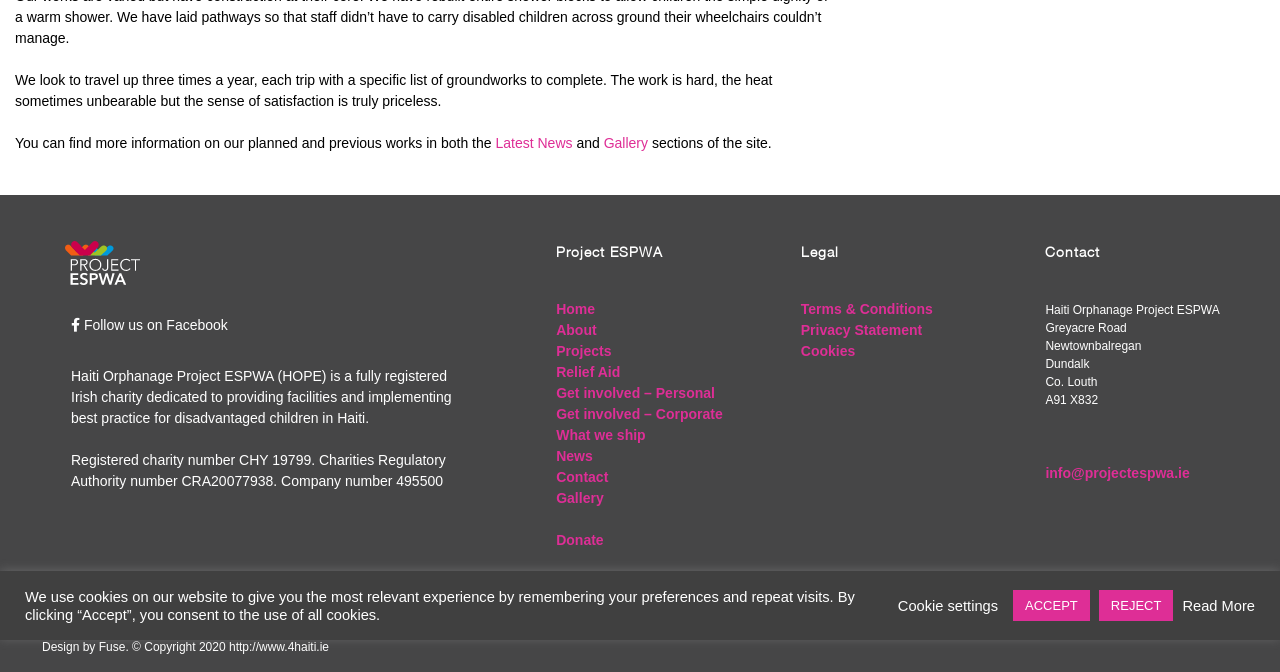Using floating point numbers between 0 and 1, provide the bounding box coordinates in the format (top-left x, top-left y, bottom-right x, bottom-right y). Locate the UI element described here: Privacy Statement

[0.626, 0.48, 0.72, 0.504]